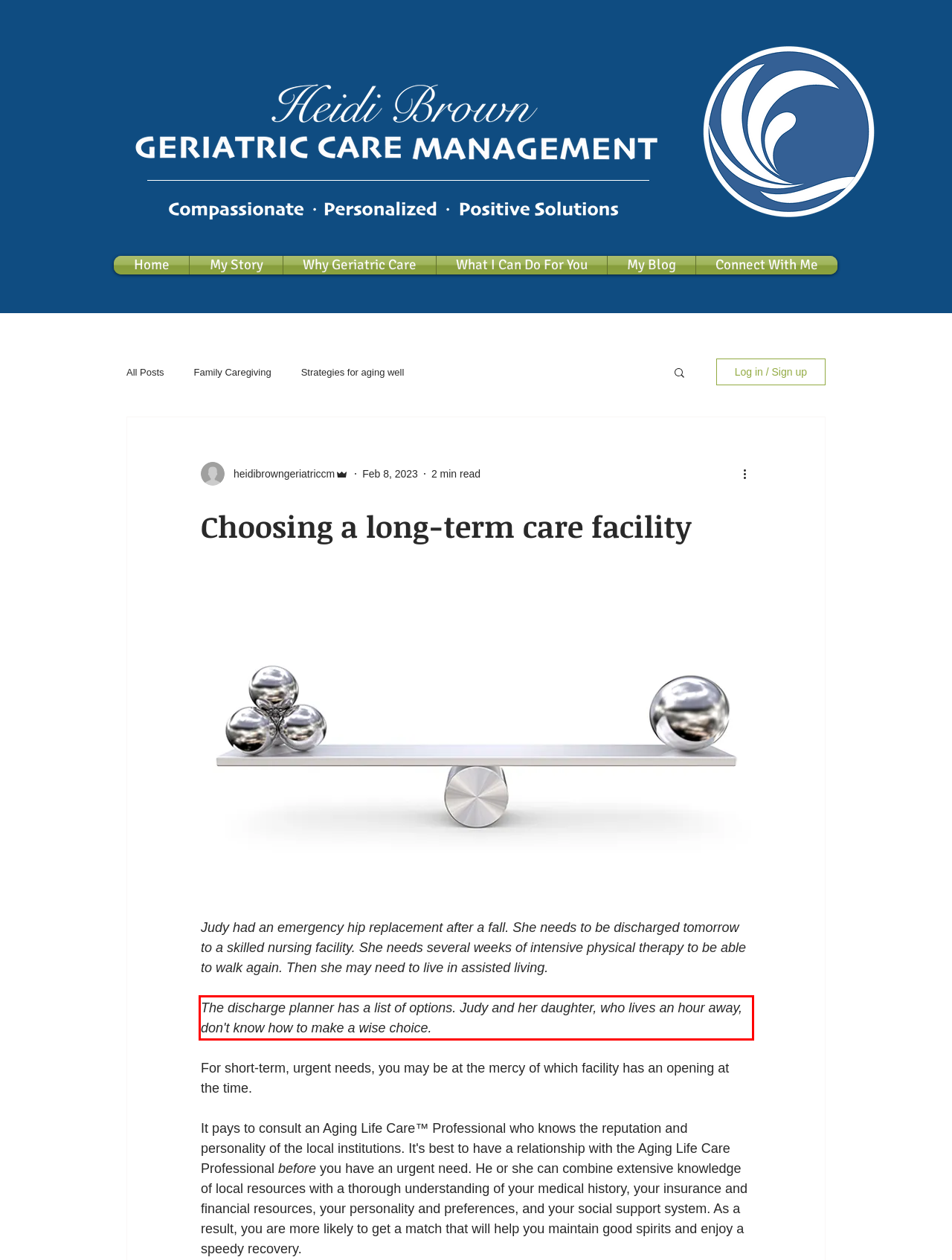Examine the webpage screenshot and use OCR to recognize and output the text within the red bounding box.

The discharge planner has a list of options. Judy and her daughter, who lives an hour away, don't know how to make a wise choice.